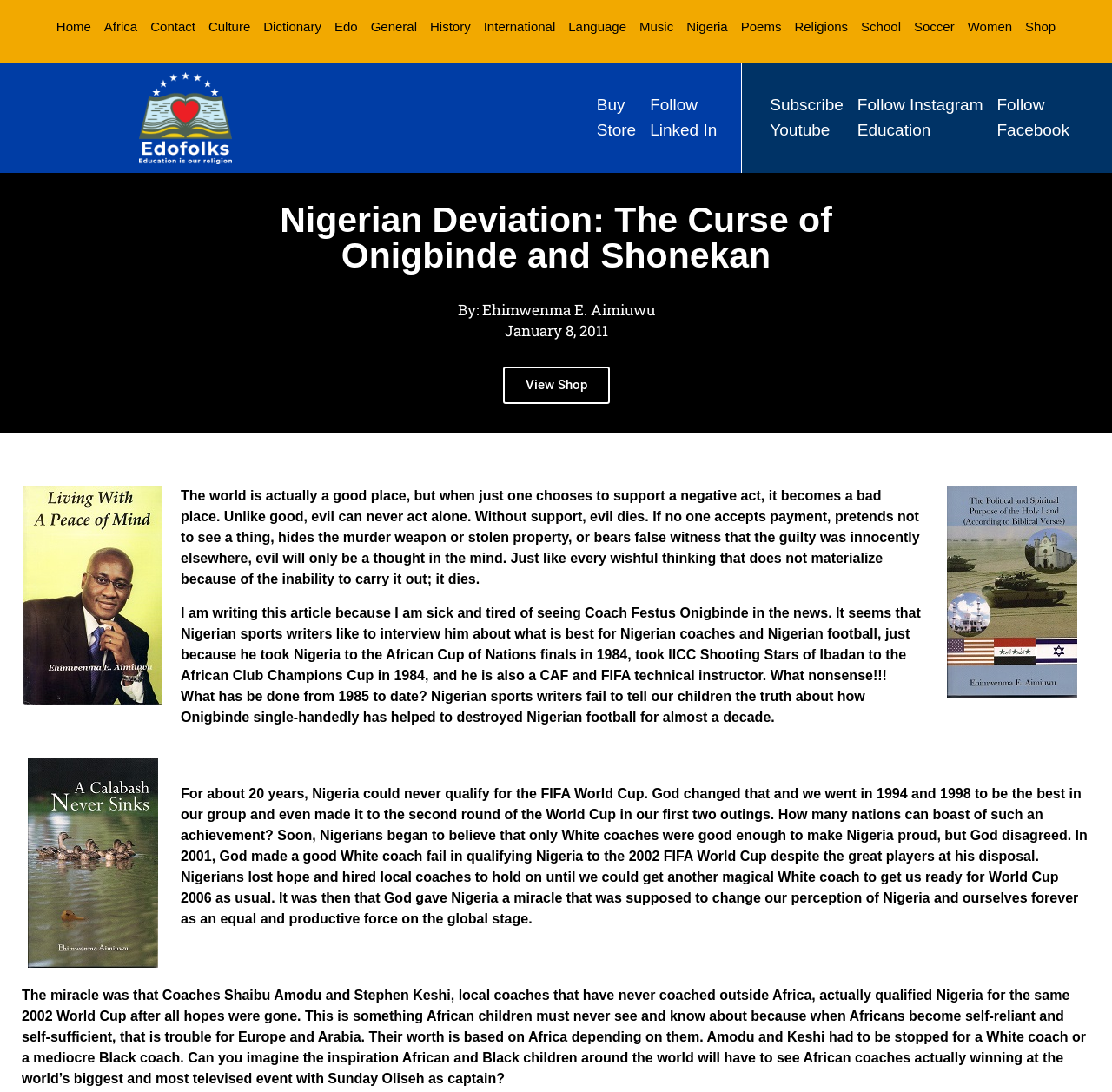Produce an elaborate caption capturing the essence of the webpage.

This webpage appears to be an article or blog post about Nigerian football, specifically discussing the impact of Coach Festus Onigbinde on the sport. At the top of the page, there is a navigation menu with 17 links, including "Home", "Africa", "Contact", and "Shop", among others. These links are positioned horizontally across the top of the page.

Below the navigation menu, there is a title section with three lines of text: "Nigerian Deviation: The Curse of Onigbinde and Shonekan", "By: Ehimwenma E. Aimiuwu", and "January 8, 2011". The title section is centered on the page.

To the right of the title section, there is a "View Shop" link. Below the title section, there is a large block of text that discusses the author's frustration with Onigbinde's influence on Nigerian football. The text is divided into three paragraphs, with the first paragraph discussing the concept of evil and how it requires support to exist. The second paragraph criticizes Onigbinde's legacy and the media's tendency to seek his opinion on Nigerian football. The third paragraph discusses Nigeria's football history, including their qualification for the World Cup in 1994 and 1998, and the role of local coaches in achieving this success.

Throughout the page, there are several empty links with no text, which may be placeholders or broken links. There are also three social media links at the top right of the page, allowing users to follow the author or website on LinkedIn, YouTube, and Instagram.